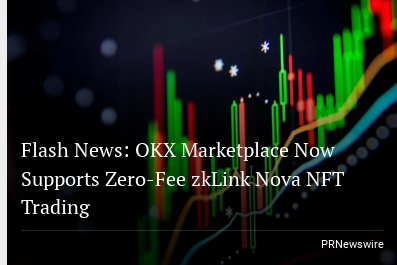Give a meticulous account of what the image depicts.

The image features a vibrant graphic illustrating financial data, prominently displayed with bright green and red lines on a dark background. It serves as a visual representation of the latest announcement from the OKX Marketplace, highlighting its support for zero-fee trading of zkLink Nova NFTs. The text overlay reads: "Flash News: OKX Marketplace Now Supports Zero-Fee zkLink Nova NFT Trading," emphasizing the significance of this development in the cryptocurrency and NFT market. The source of the news is credited to PRNewswire, underscoring the reliability and timeliness of the information.